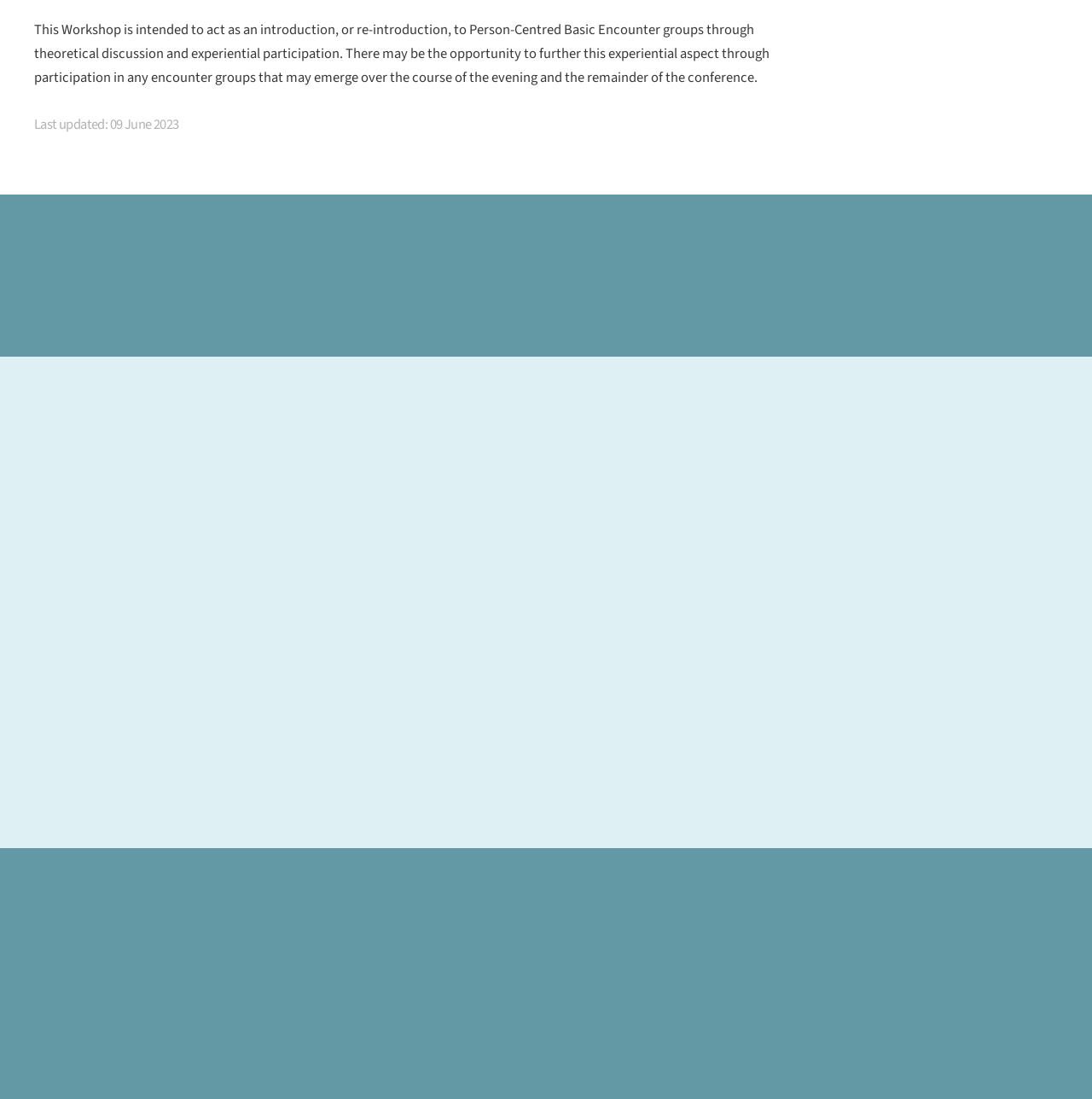Determine the bounding box coordinates of the element that should be clicked to execute the following command: "View upcoming events".

[0.039, 0.56, 0.323, 0.585]